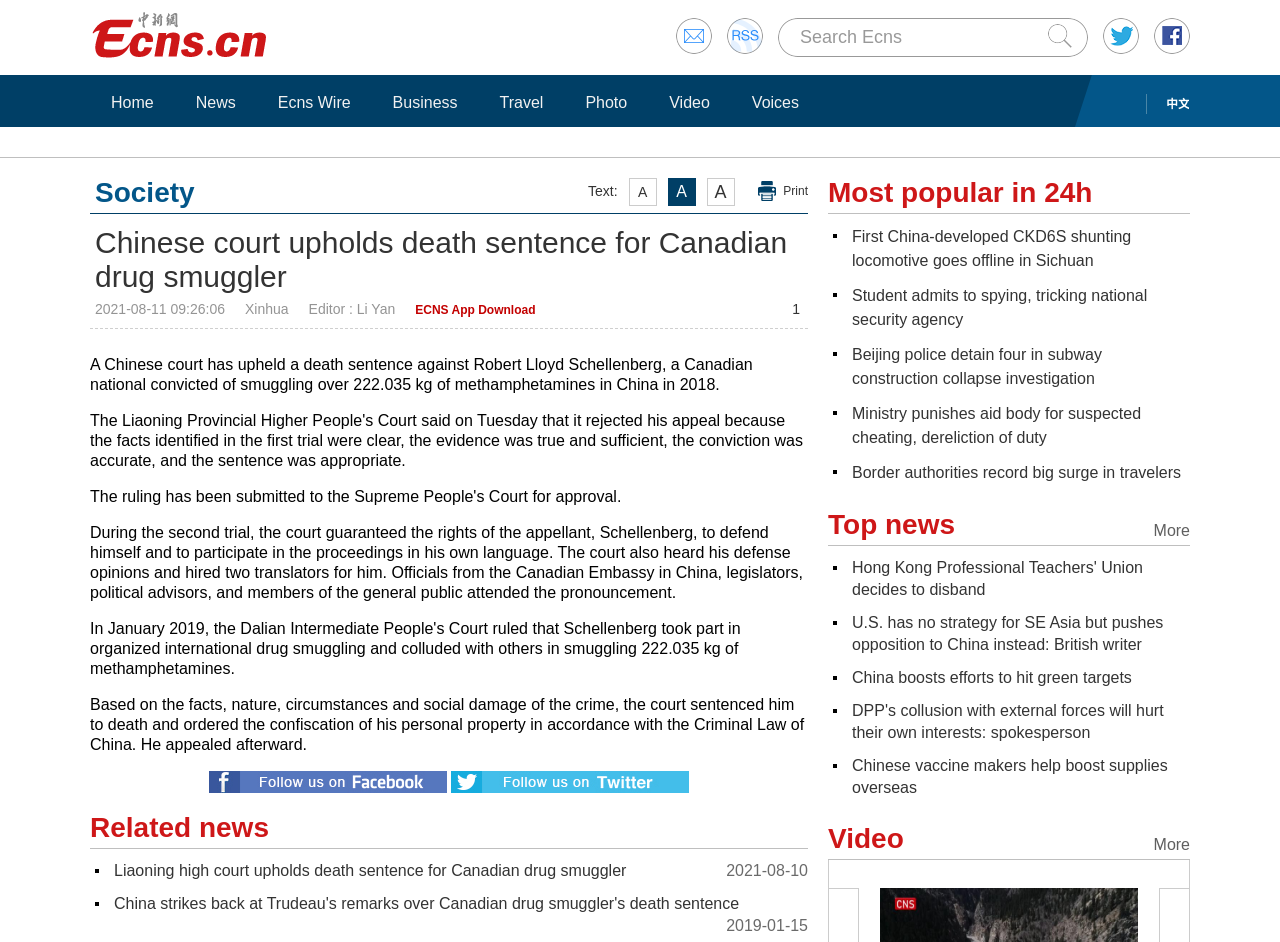Can you pinpoint the bounding box coordinates for the clickable element required for this instruction: "Click Home"? The coordinates should be four float numbers between 0 and 1, i.e., [left, top, right, bottom].

[0.078, 0.098, 0.129, 0.12]